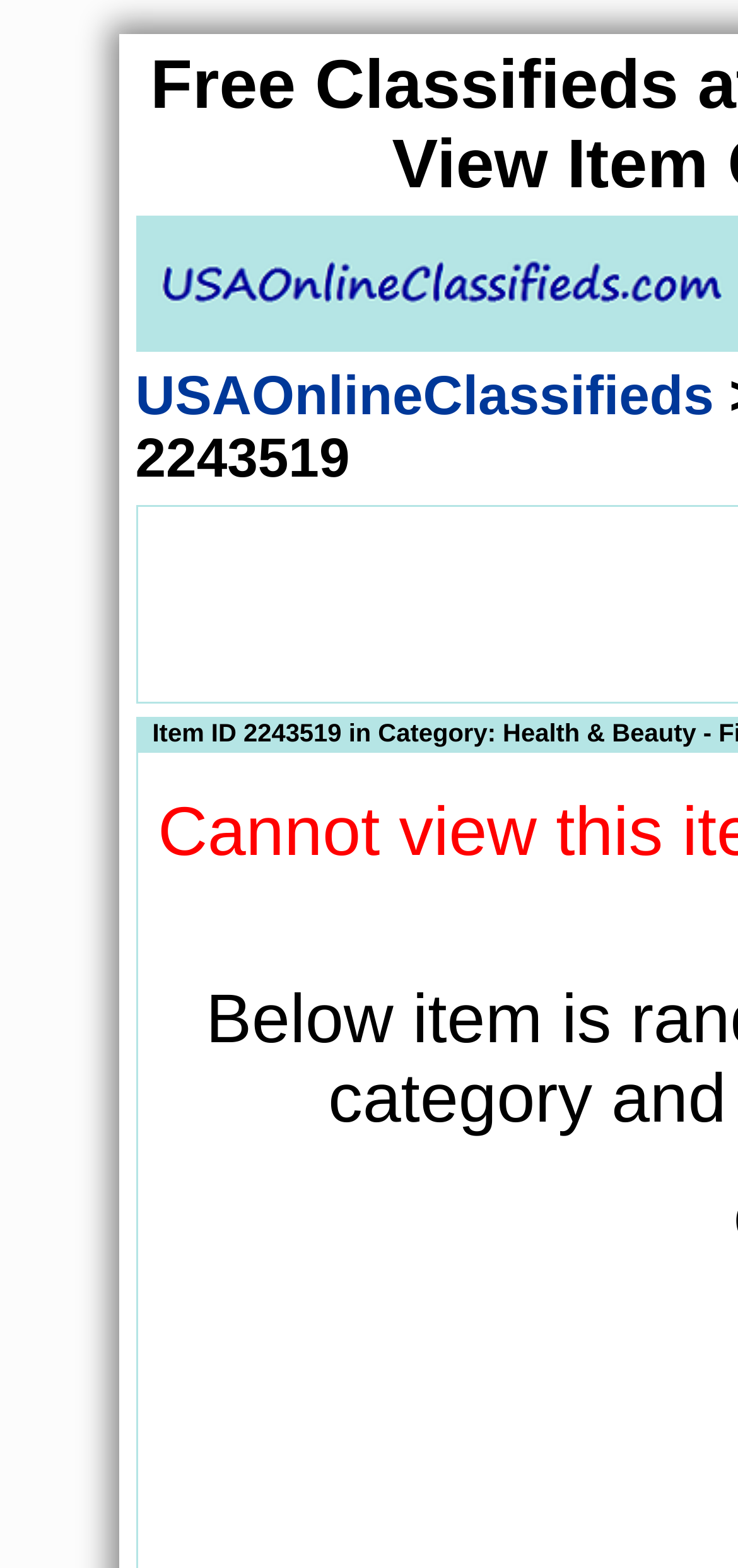Generate the text content of the main headline of the webpage.

Free Classifieds at USAOnlineClassifieds.com - View Item Content by ID 2243519